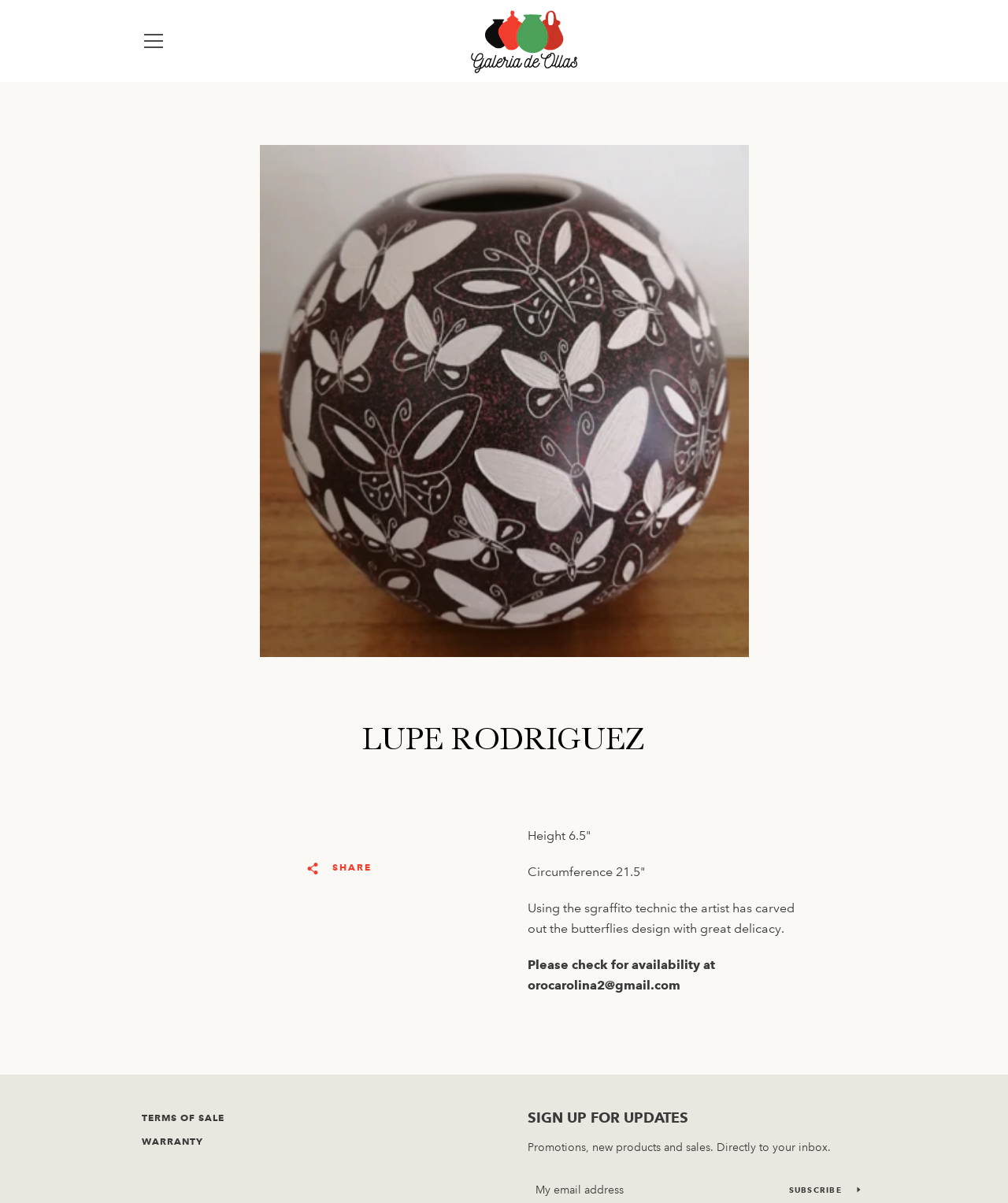Specify the bounding box coordinates for the region that must be clicked to perform the given instruction: "Check the TERMS OF SALE".

[0.141, 0.924, 0.223, 0.934]